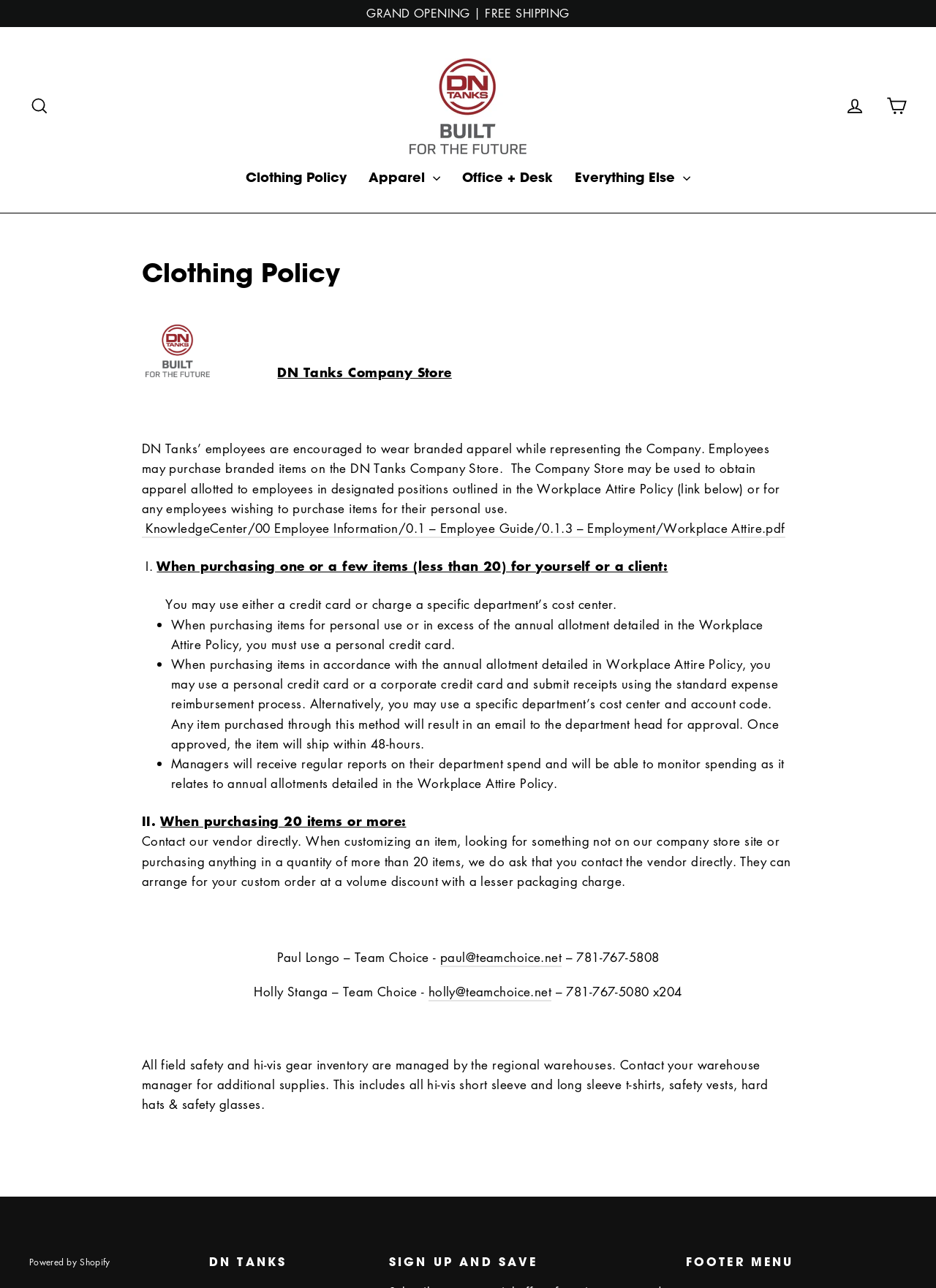Show the bounding box coordinates of the region that should be clicked to follow the instruction: "Contact Paul Longo for custom orders."

[0.47, 0.737, 0.6, 0.751]